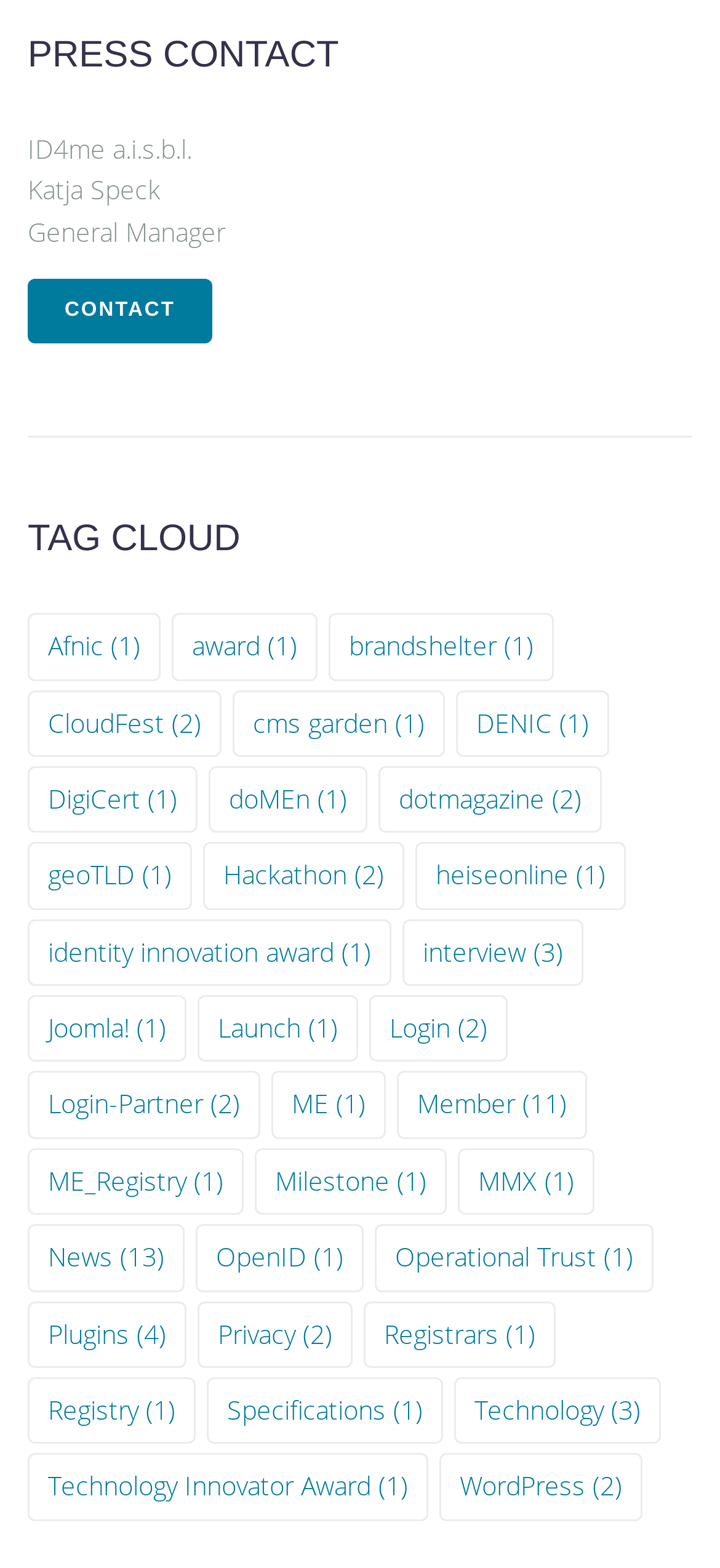Identify the bounding box coordinates of the clickable region to carry out the given instruction: "Search for something".

[0.038, 0.093, 0.962, 0.137]